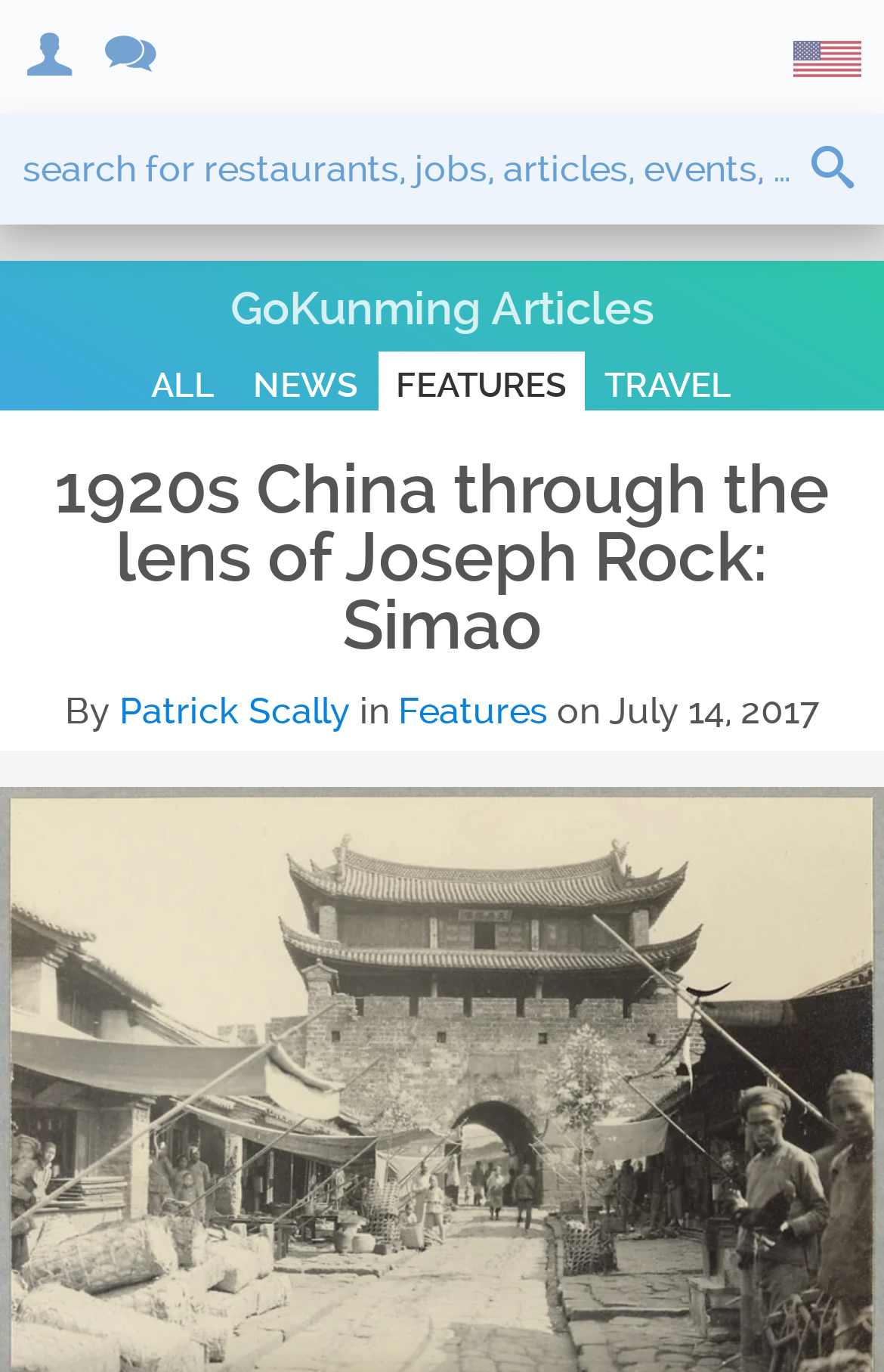Please identify the bounding box coordinates of the element that needs to be clicked to perform the following instruction: "Click on AUSTRAC Online".

None